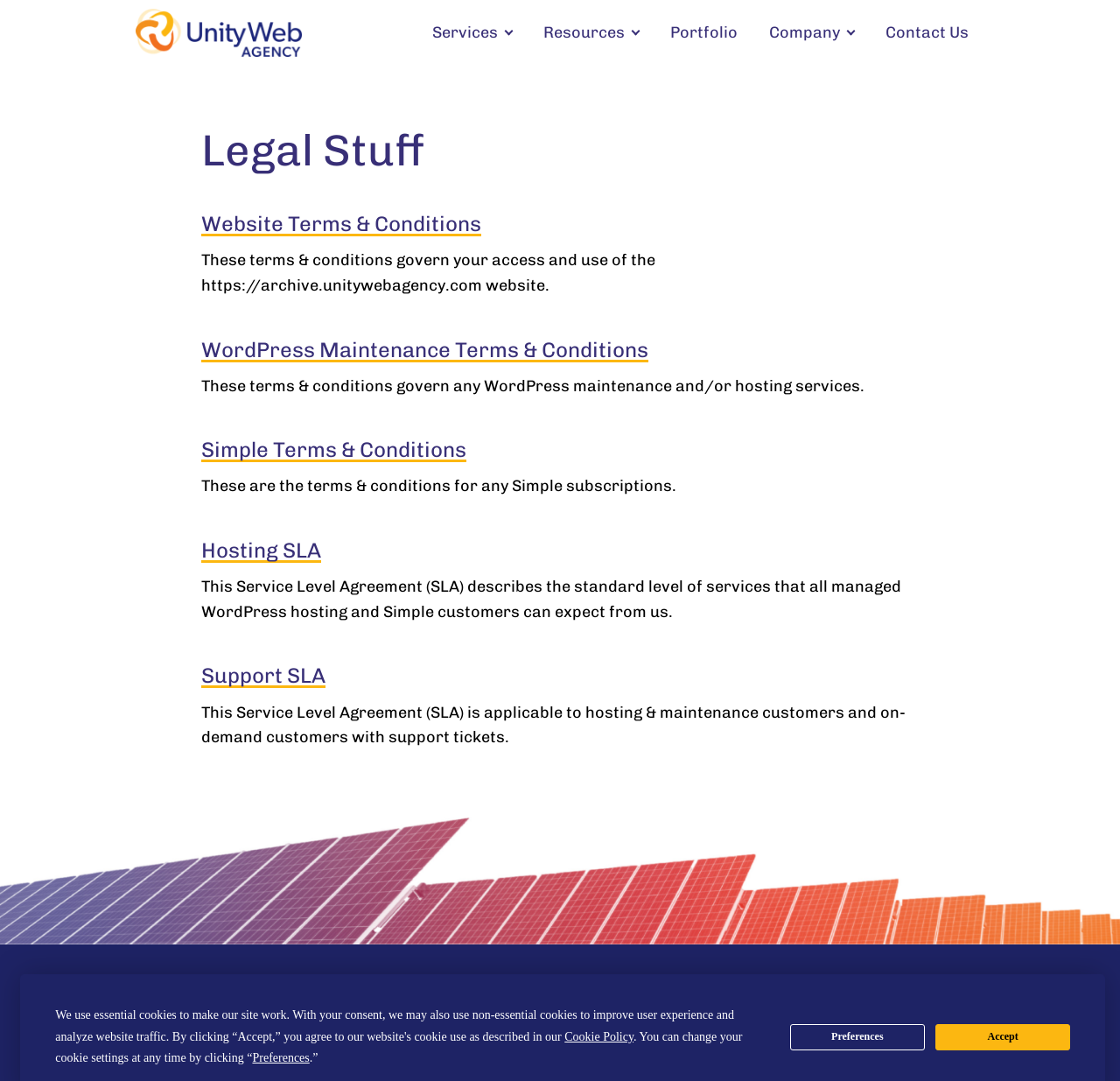Please determine the bounding box coordinates for the UI element described here. Use the format (top-left x, top-left y, bottom-right x, bottom-right y) with values bounded between 0 and 1: Support SLA

[0.18, 0.613, 0.291, 0.637]